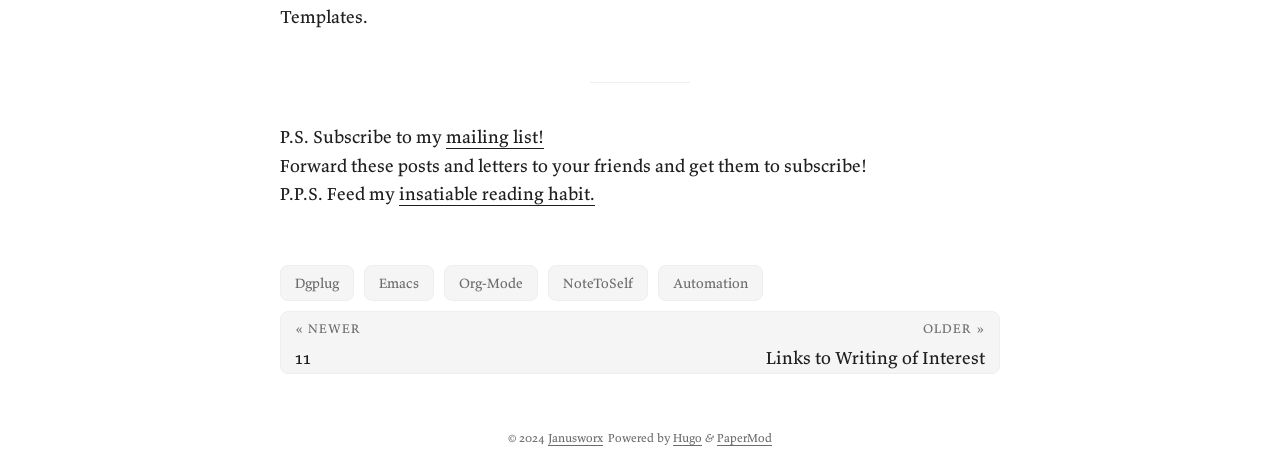Refer to the image and provide a thorough answer to this question:
Are there links to older or newer posts?

I found two links, '« NEWER 11' and 'OLDER » Links to Writing of Interest', which suggest that the webpage has links to older or newer posts or articles.